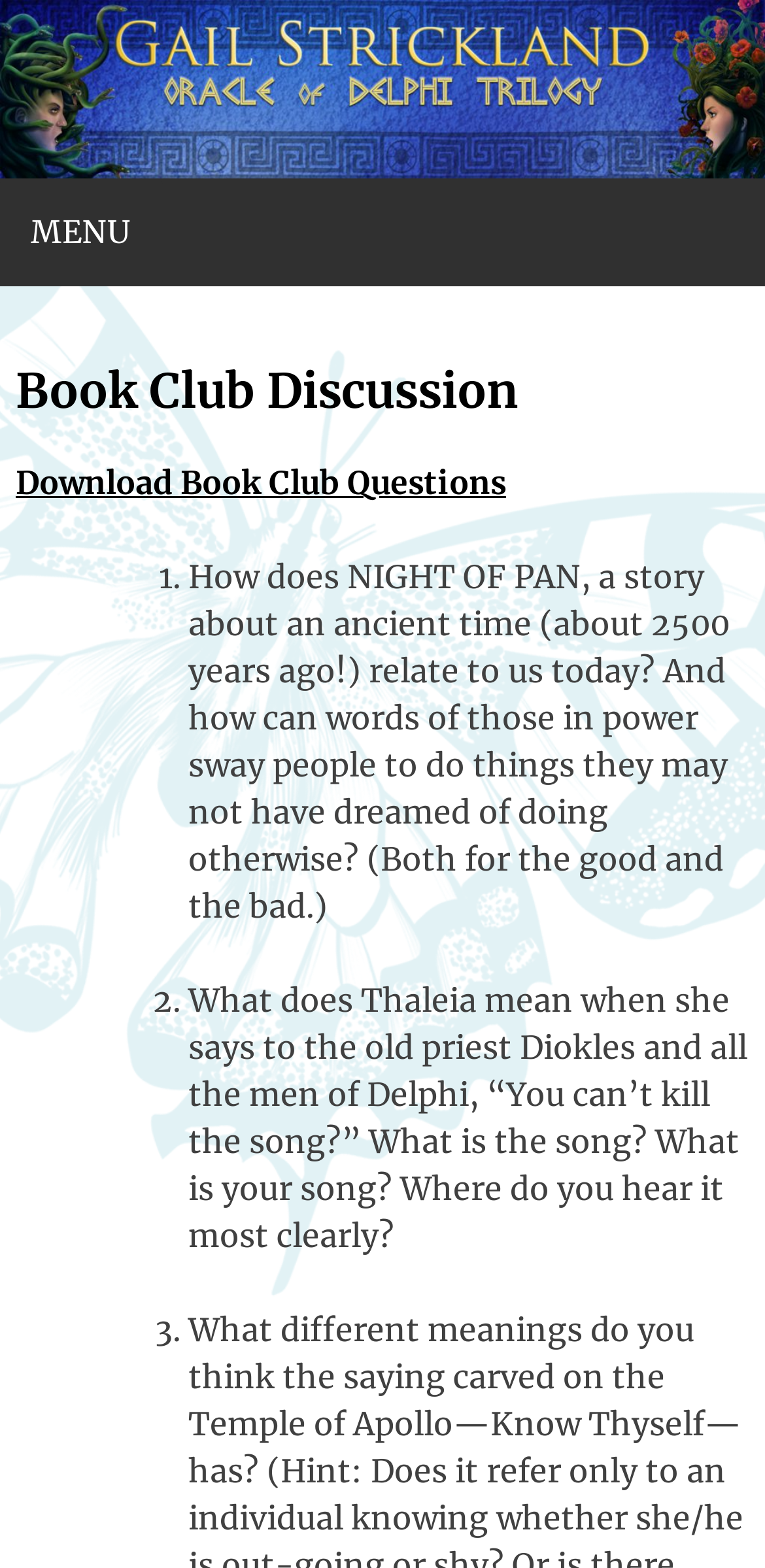How many book club questions are listed?
Look at the screenshot and respond with one word or a short phrase.

3